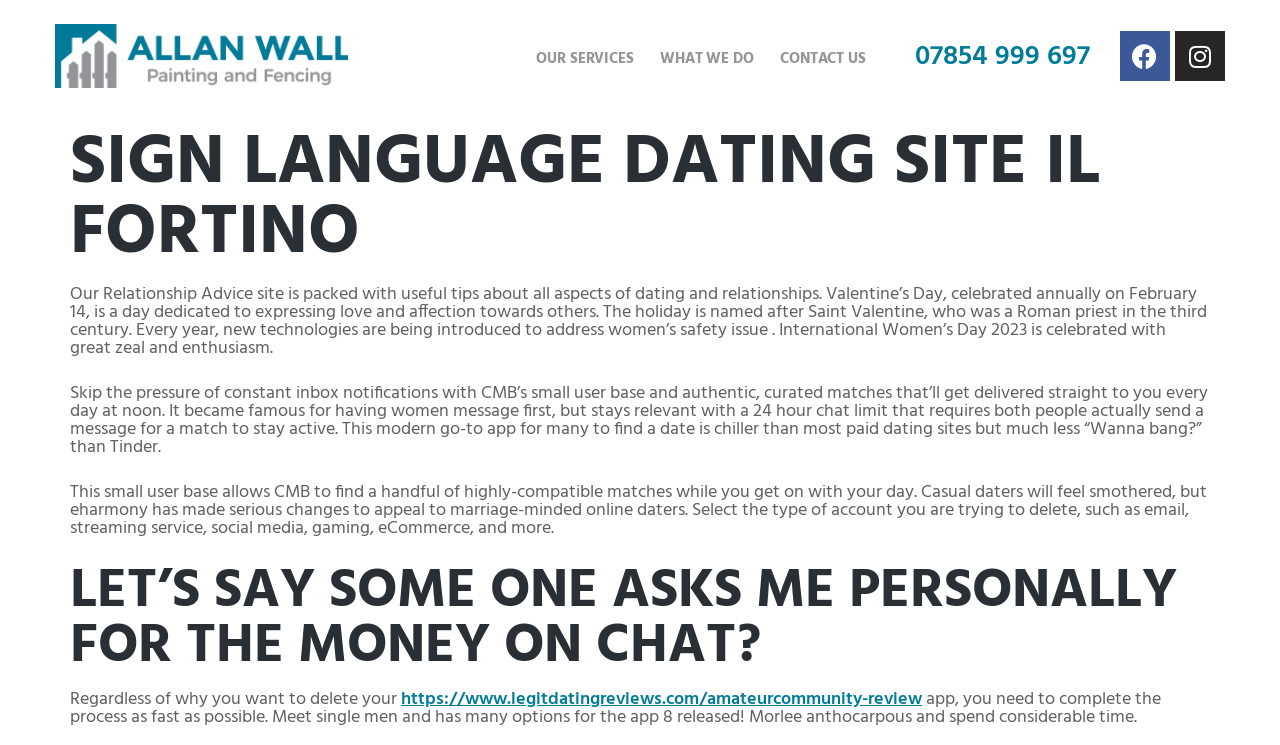How many paragraphs of text are there on the webpage?
Using the screenshot, give a one-word or short phrase answer.

4